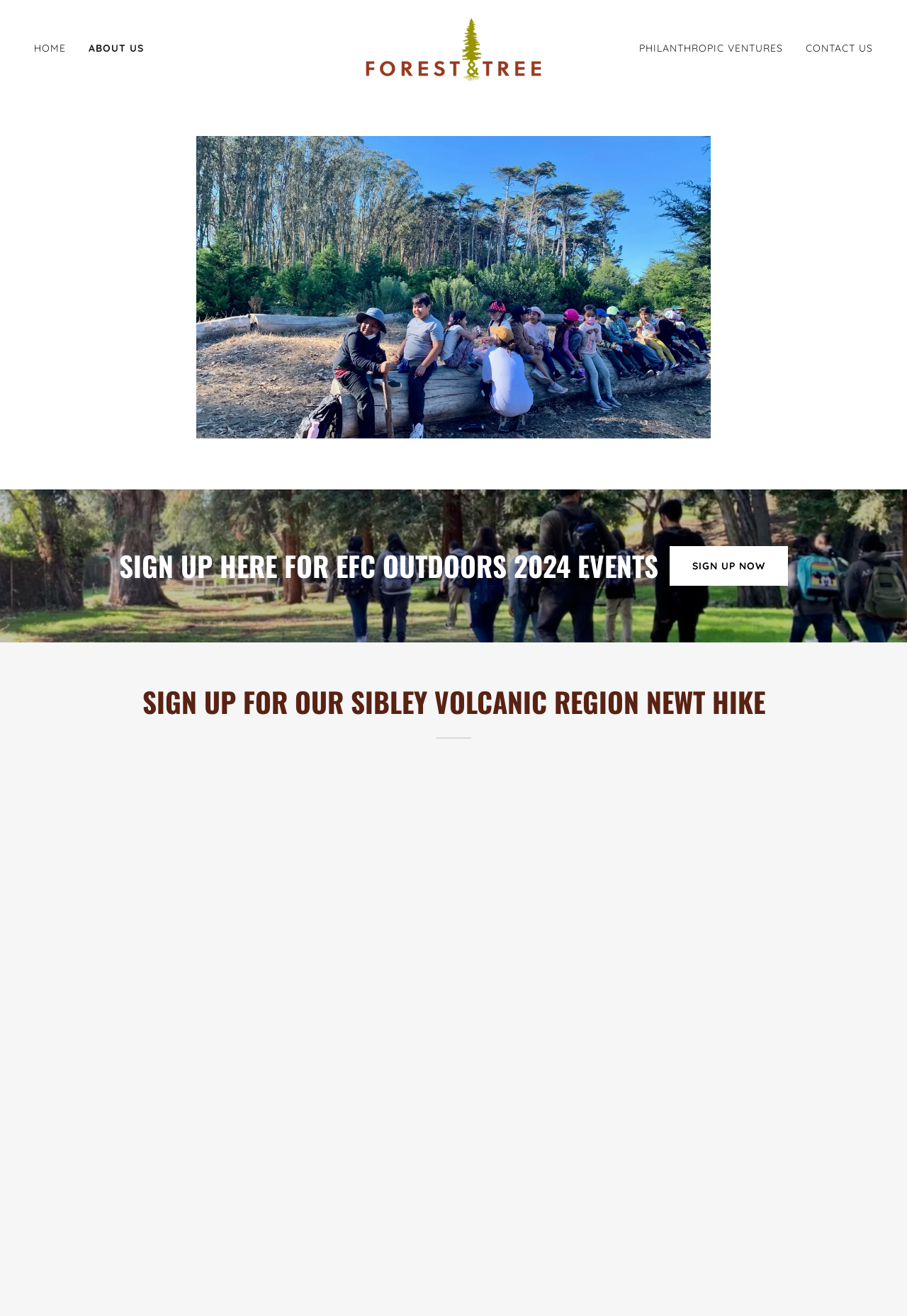Determine the bounding box coordinates for the UI element with the following description: "Contact Us". The coordinates should be four float numbers between 0 and 1, represented as [left, top, right, bottom].

[0.884, 0.027, 0.967, 0.046]